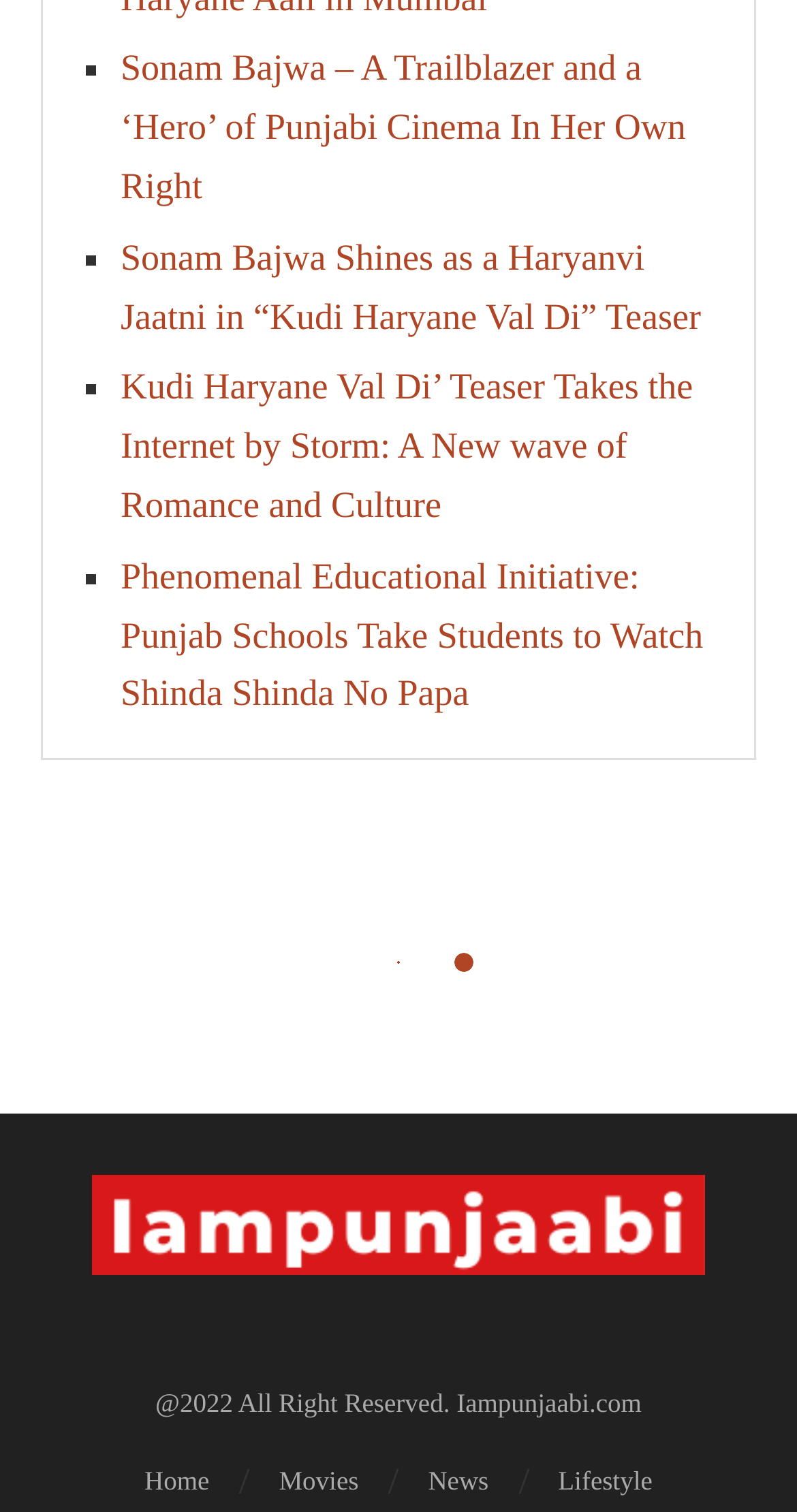Provide the bounding box coordinates of the section that needs to be clicked to accomplish the following instruction: "explore Movies section."

[0.35, 0.966, 0.45, 0.993]